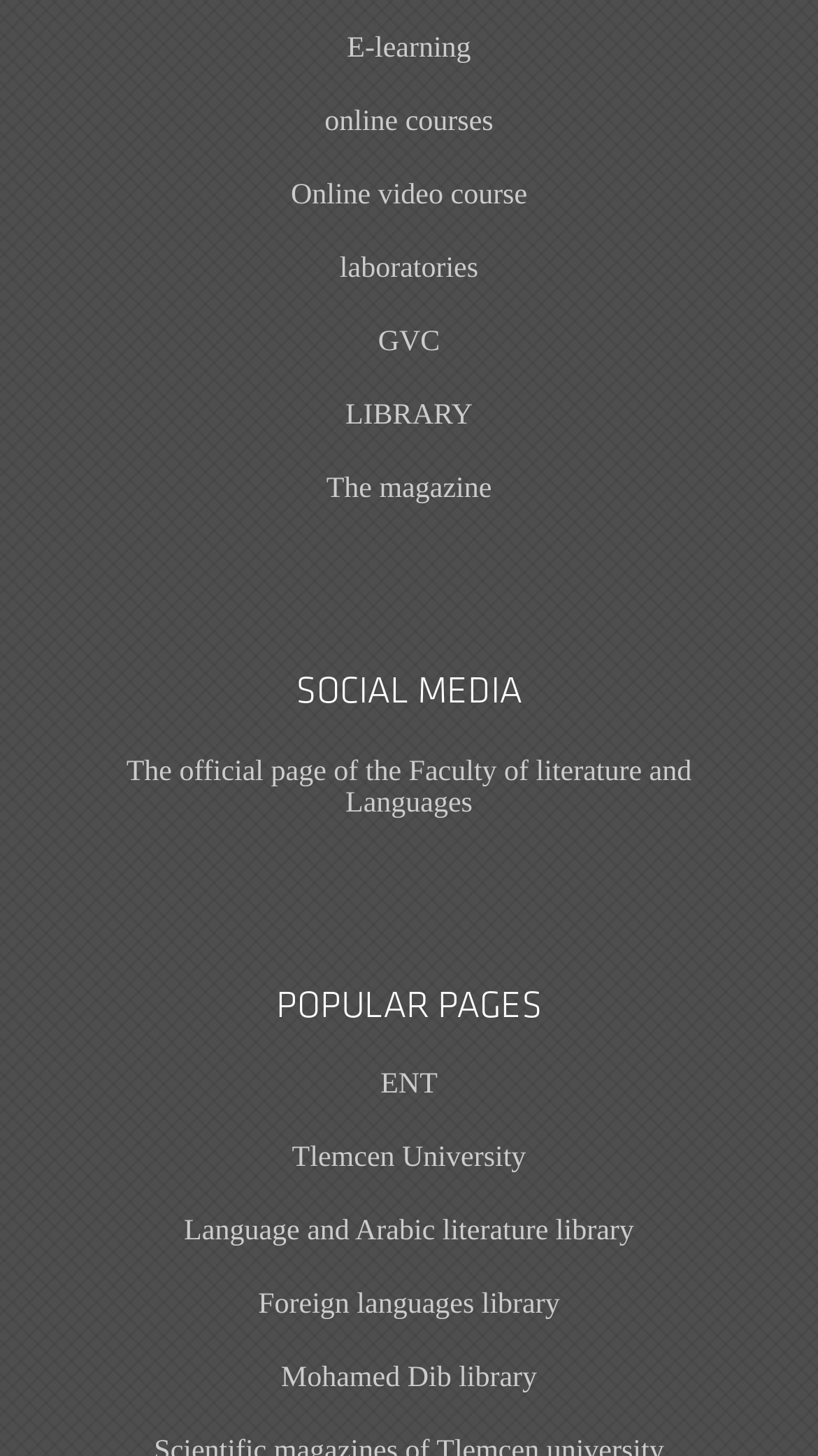Pinpoint the bounding box coordinates of the element to be clicked to execute the instruction: "access ENT page".

[0.077, 0.721, 0.923, 0.771]